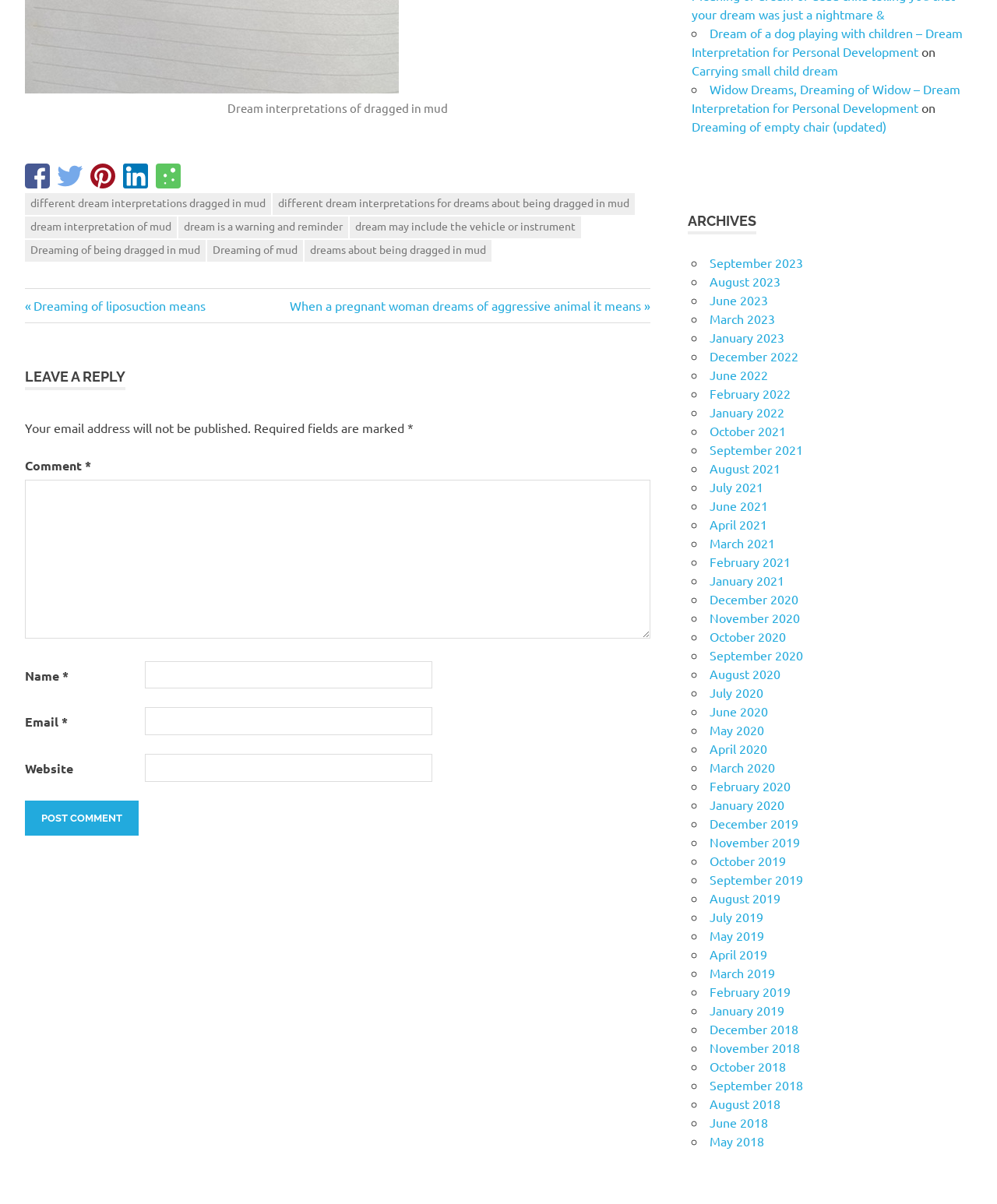Please specify the bounding box coordinates of the region to click in order to perform the following instruction: "Log in".

None